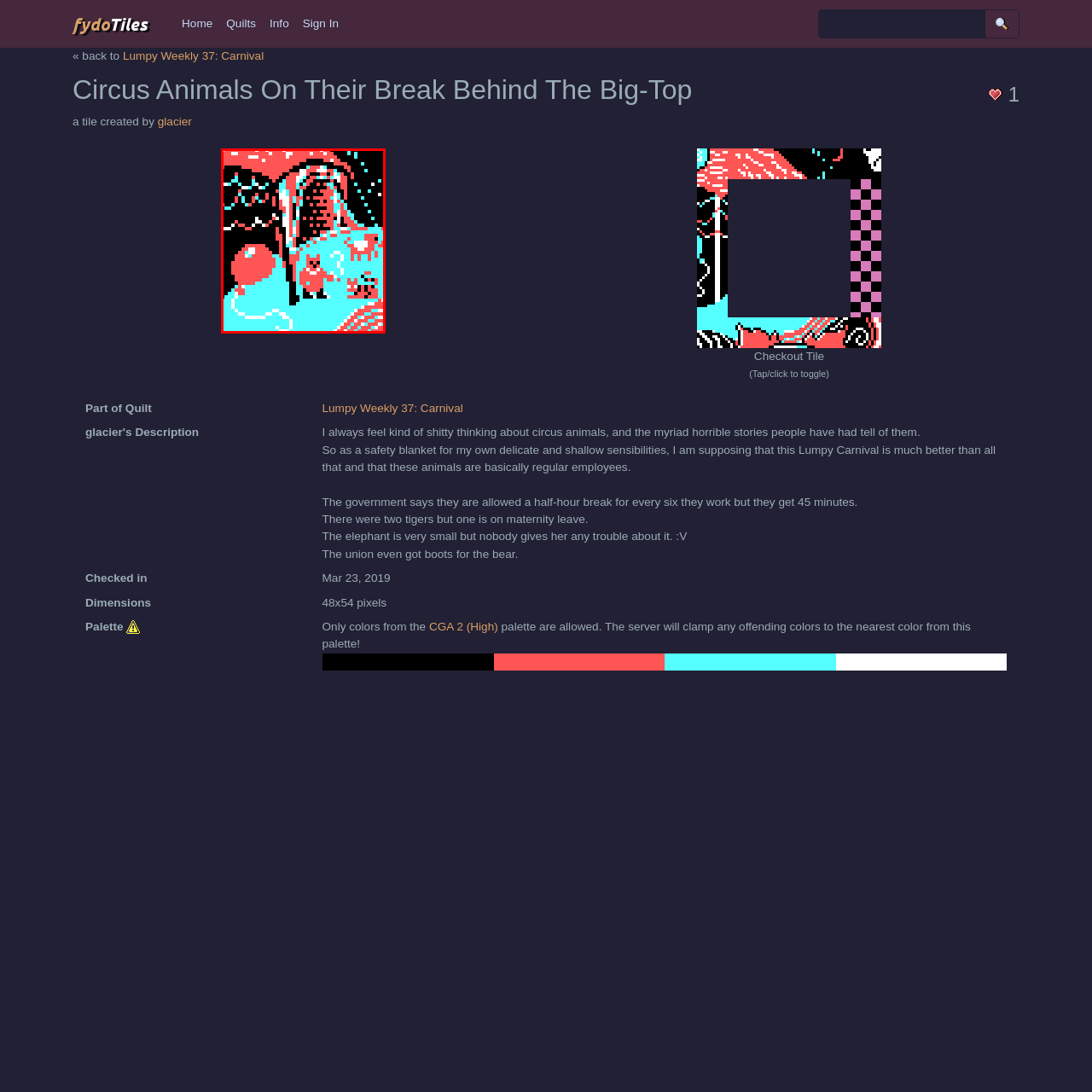What is the bear holding in the foreground?
Analyze the image within the red bounding box and respond to the question with a detailed answer derived from the visual content.

In the foreground of the image, a bear is standing and holding a balloon, which adds to the playful and festive atmosphere of the scene.